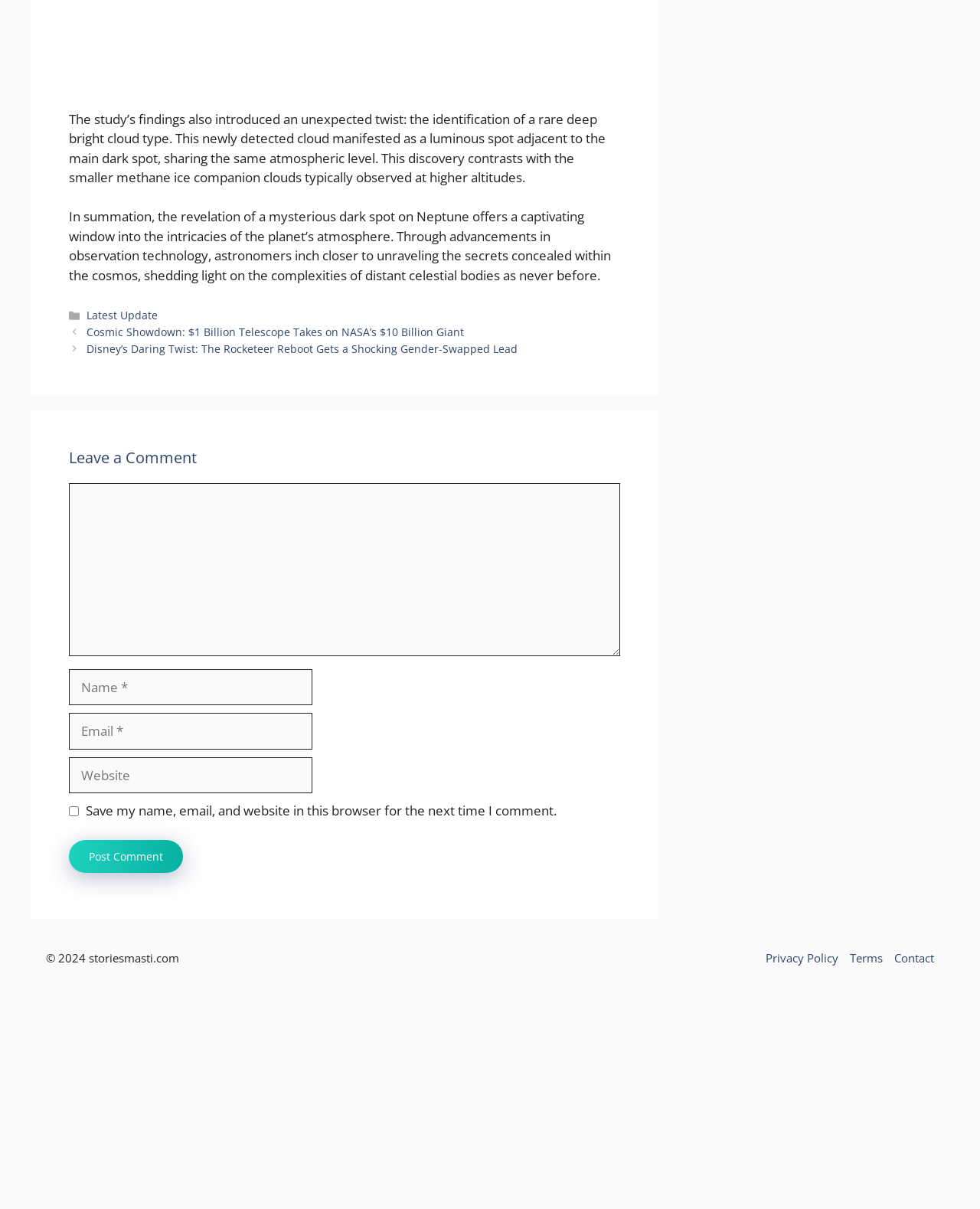Given the element description Contact, predict the bounding box coordinates for the UI element in the webpage screenshot. The format should be (top-left x, top-left y, bottom-right x, bottom-right y), and the values should be between 0 and 1.

[0.912, 0.785, 0.953, 0.8]